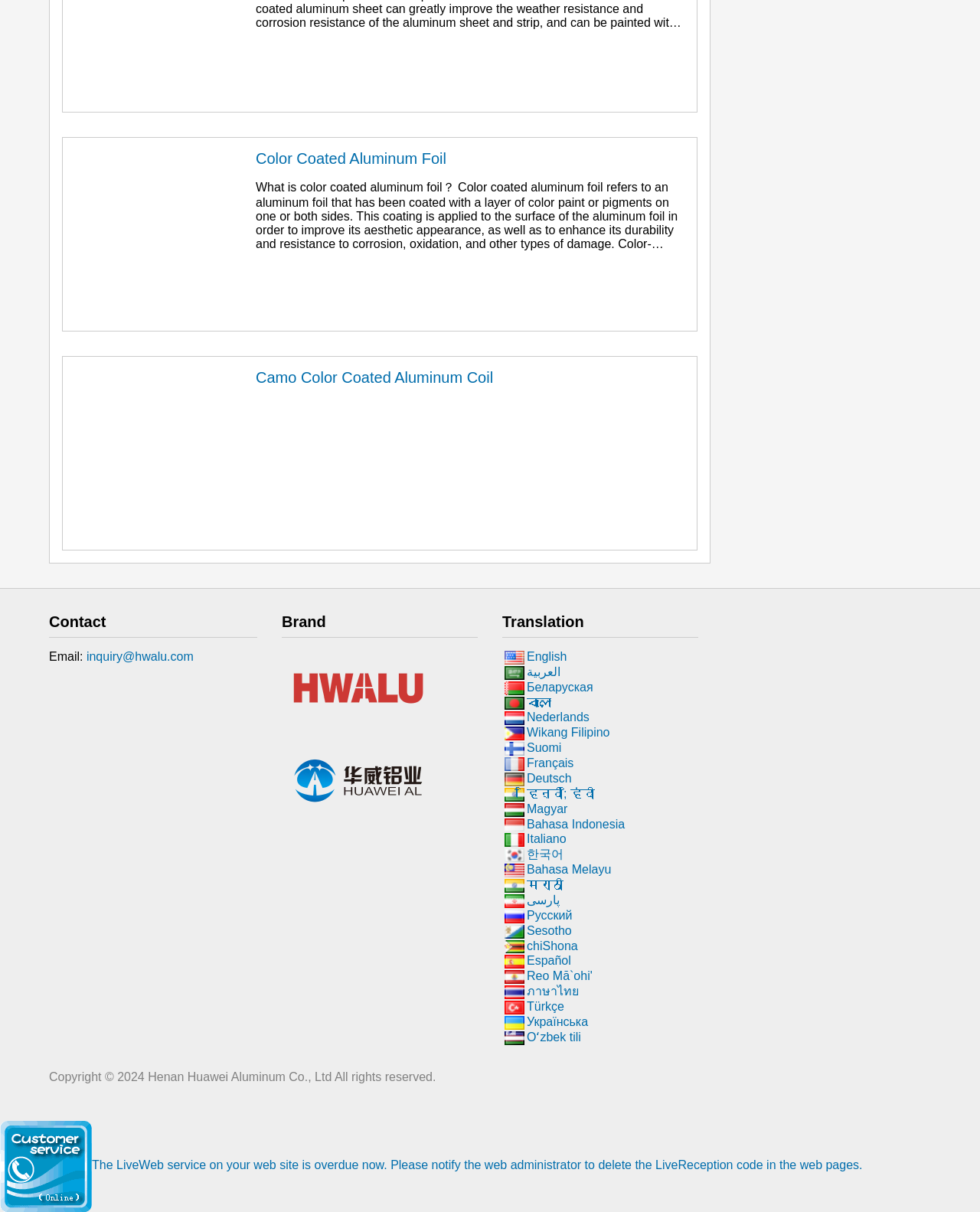Answer the question using only one word or a concise phrase: What is the email address for inquiry?

inquiry@hwalu.com